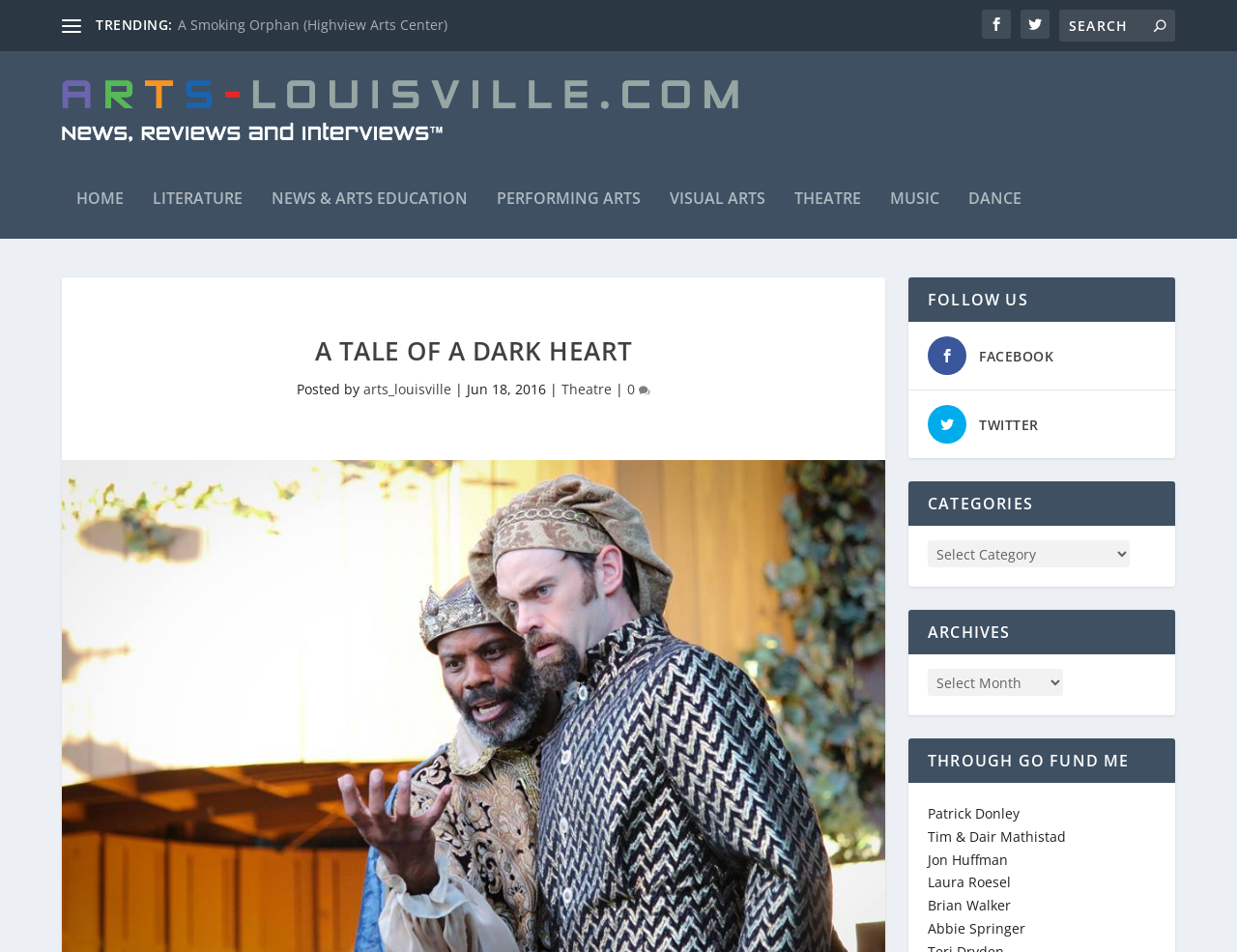Can you give a detailed response to the following question using the information from the image? What is the category of the article?

I determined the category of the article by looking at the link 'Theatre' next to the author's name 'arts_louisville' and the date 'Jun 18, 2016'.